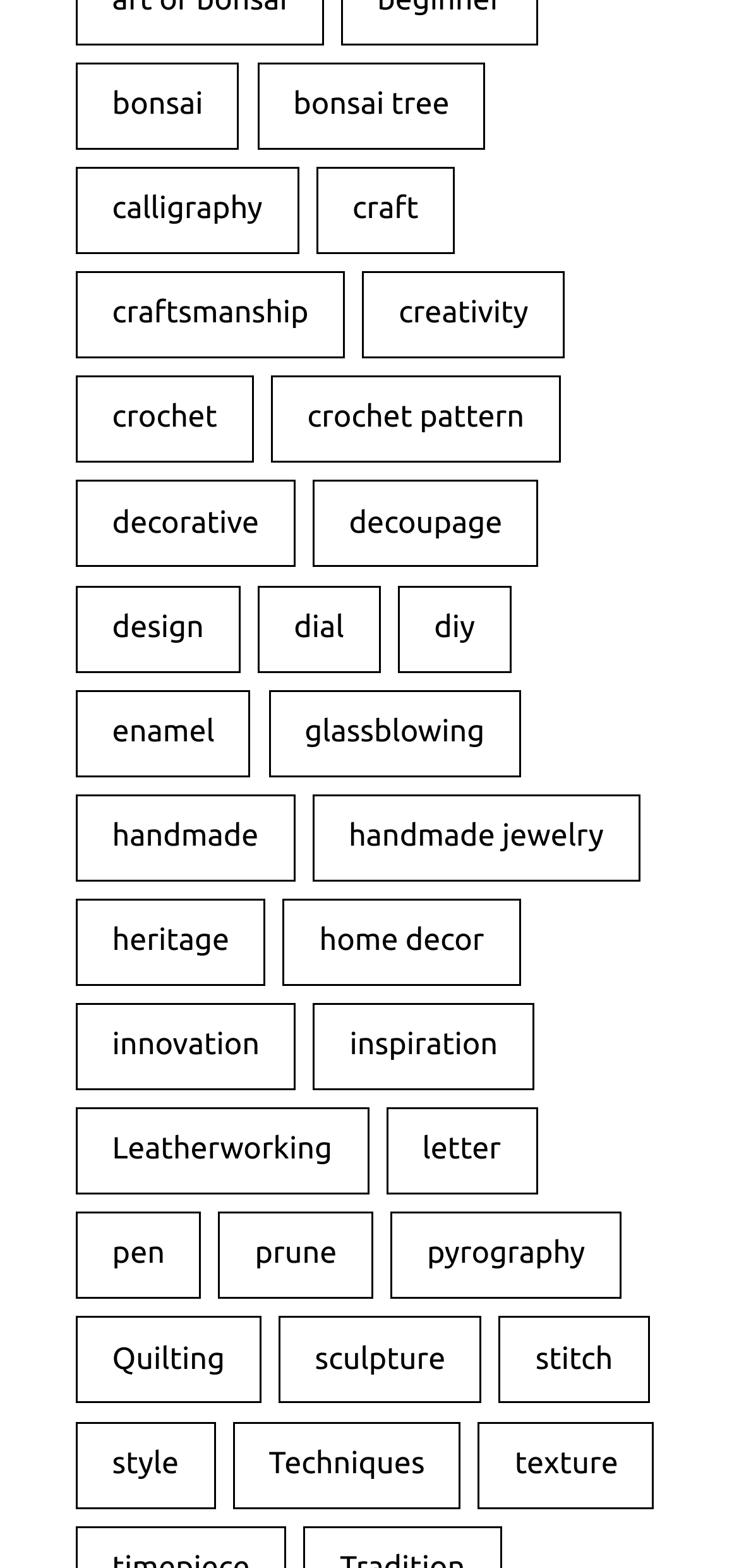Locate the bounding box coordinates of the region to be clicked to comply with the following instruction: "click bonsai". The coordinates must be four float numbers between 0 and 1, in the form [left, top, right, bottom].

[0.103, 0.04, 0.324, 0.095]